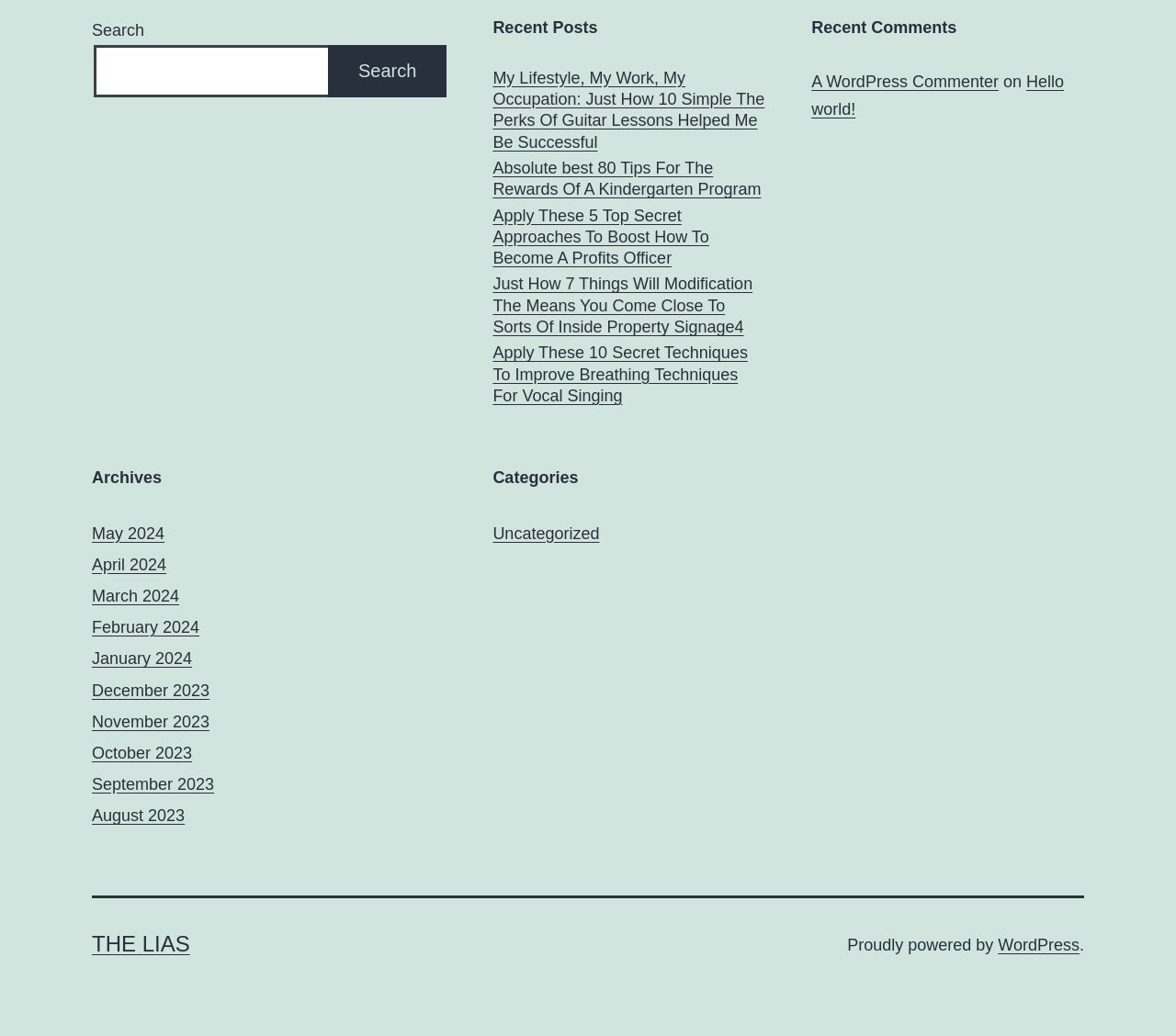Find the bounding box coordinates for the UI element whose description is: "January 2024". The coordinates should be four float numbers between 0 and 1, in the format [left, top, right, bottom].

[0.078, 0.627, 0.163, 0.645]